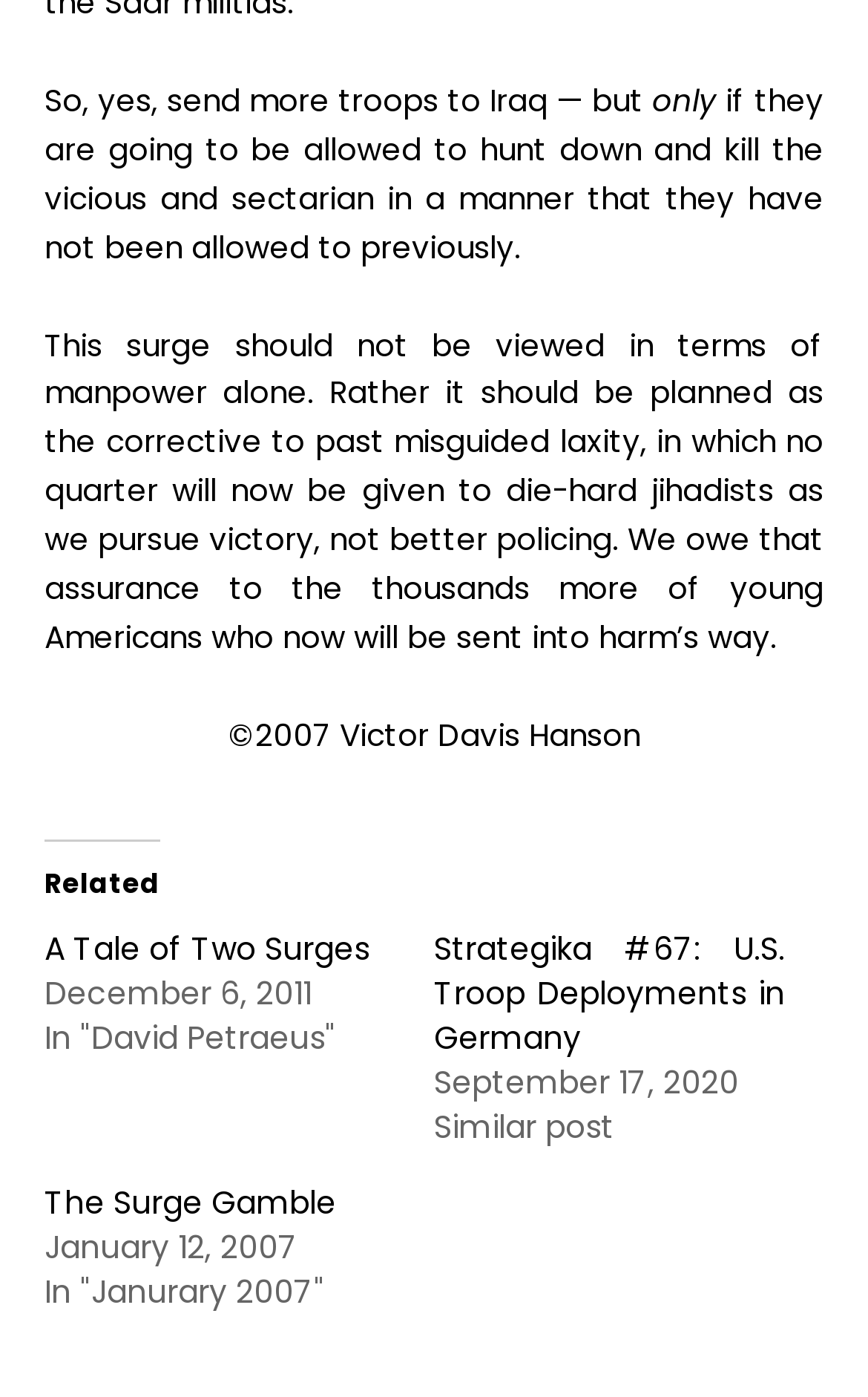Determine the bounding box coordinates of the section to be clicked to follow the instruction: "Click the link 'The Surge Gamble'". The coordinates should be given as four float numbers between 0 and 1, formatted as [left, top, right, bottom].

[0.051, 0.845, 0.387, 0.877]